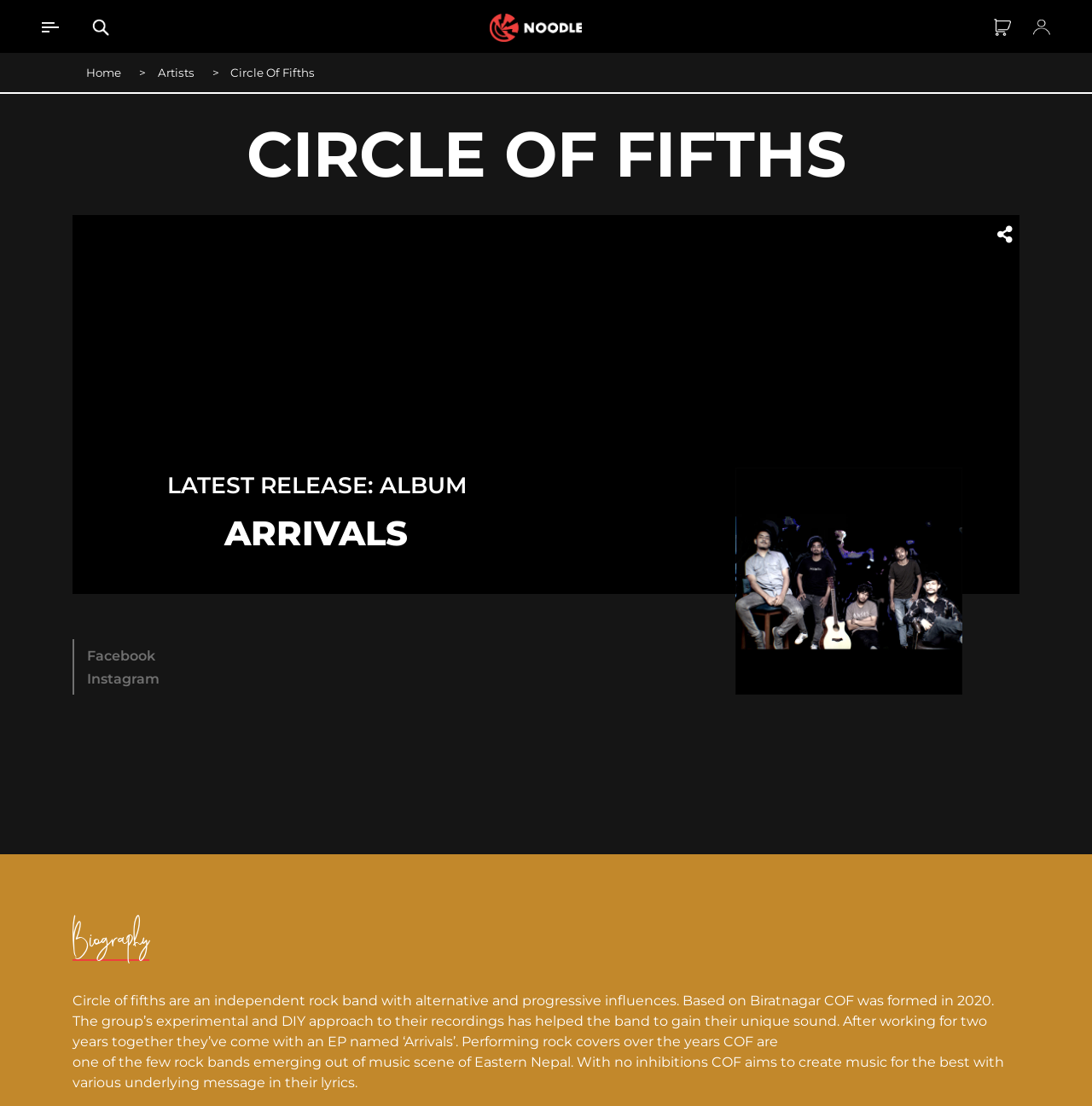Answer in one word or a short phrase: 
How many social media links are there?

2